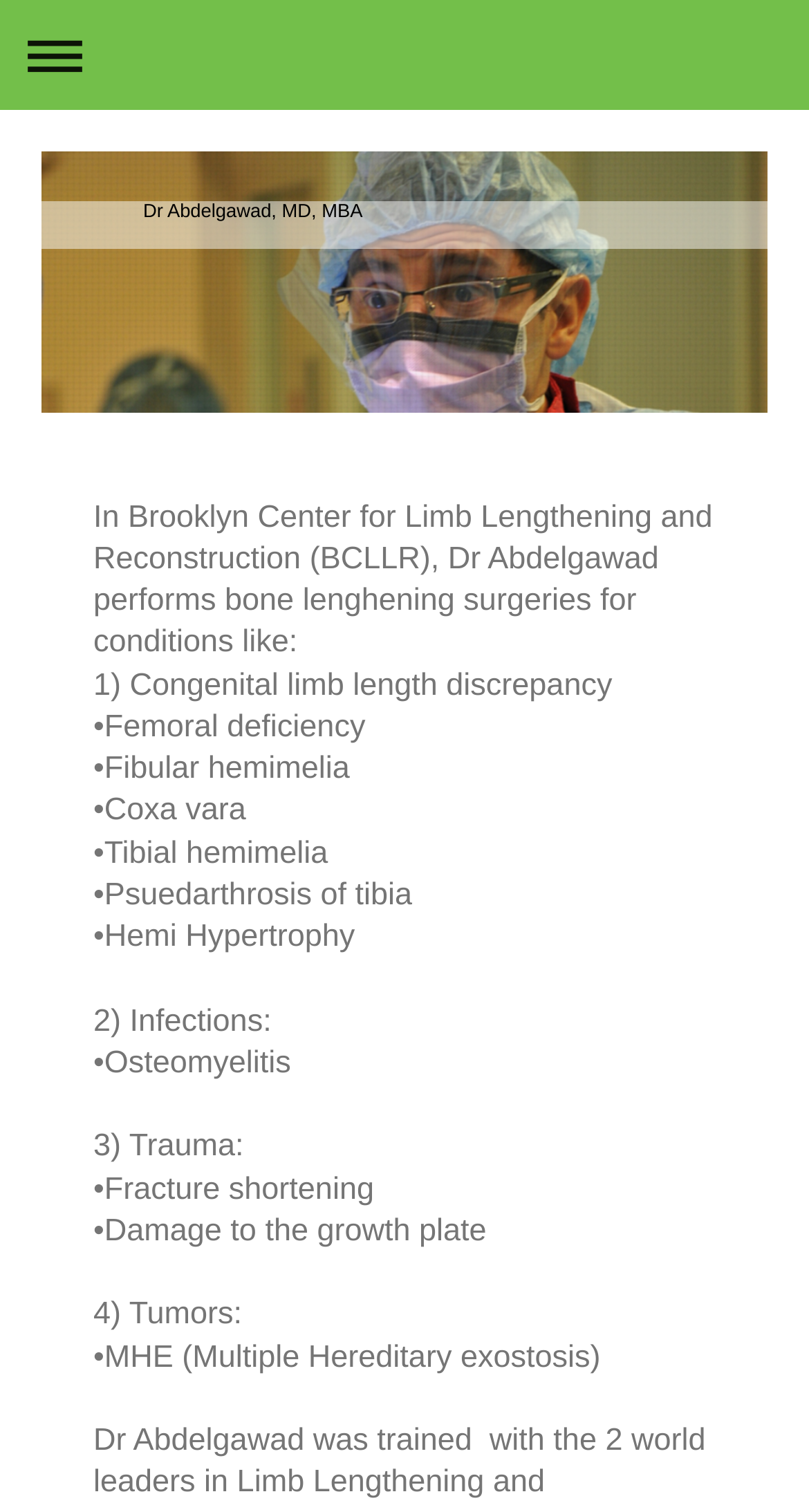Please answer the following question using a single word or phrase: 
What is the name of the center where Dr. Abdelgawad works?

BCLLR